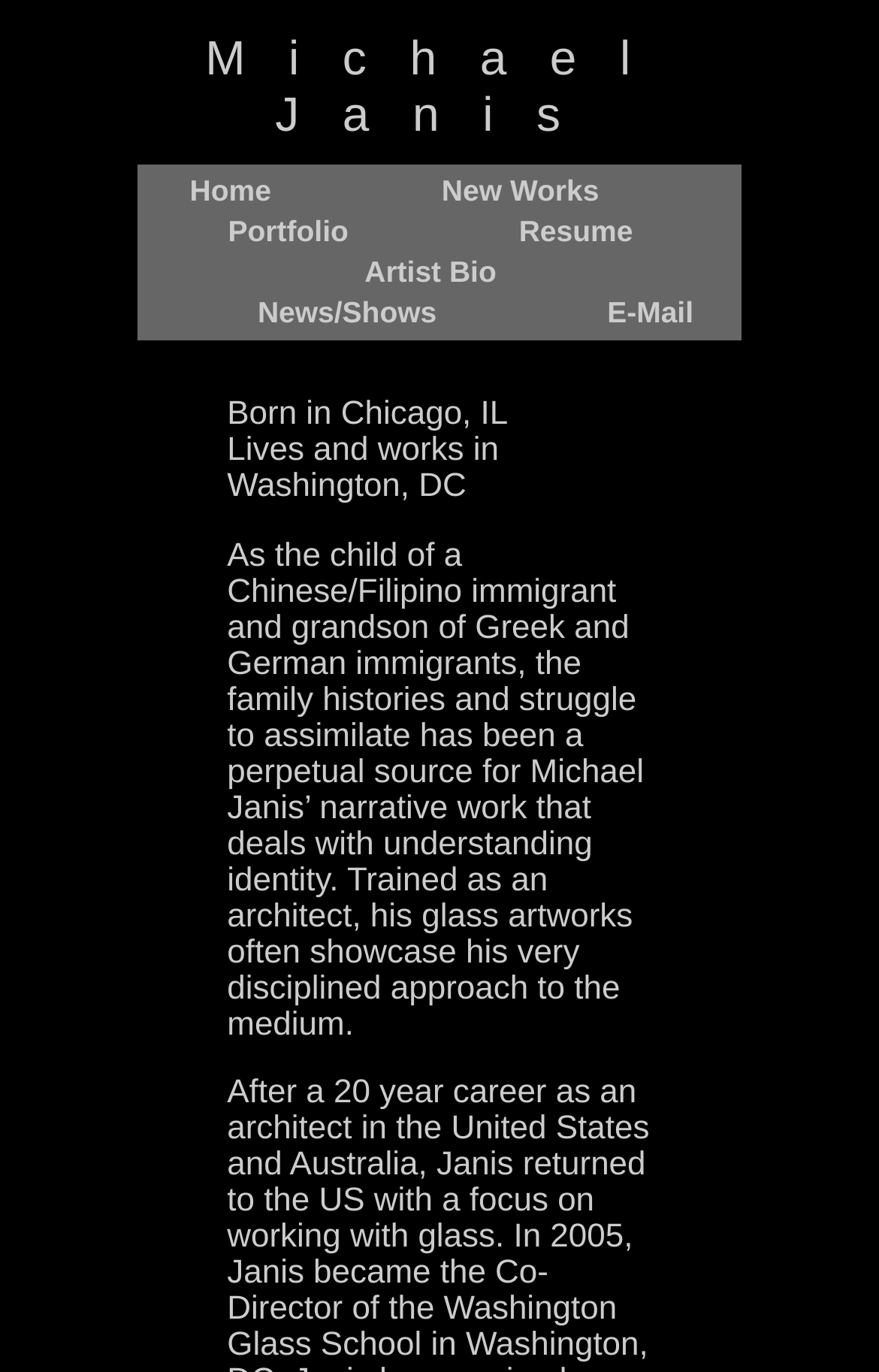Please provide a comprehensive response to the question below by analyzing the image: 
What is the artist's profession?

The webpage is about the artist's bio, and the text mentions his glass artworks, indicating that he is a glass artist.